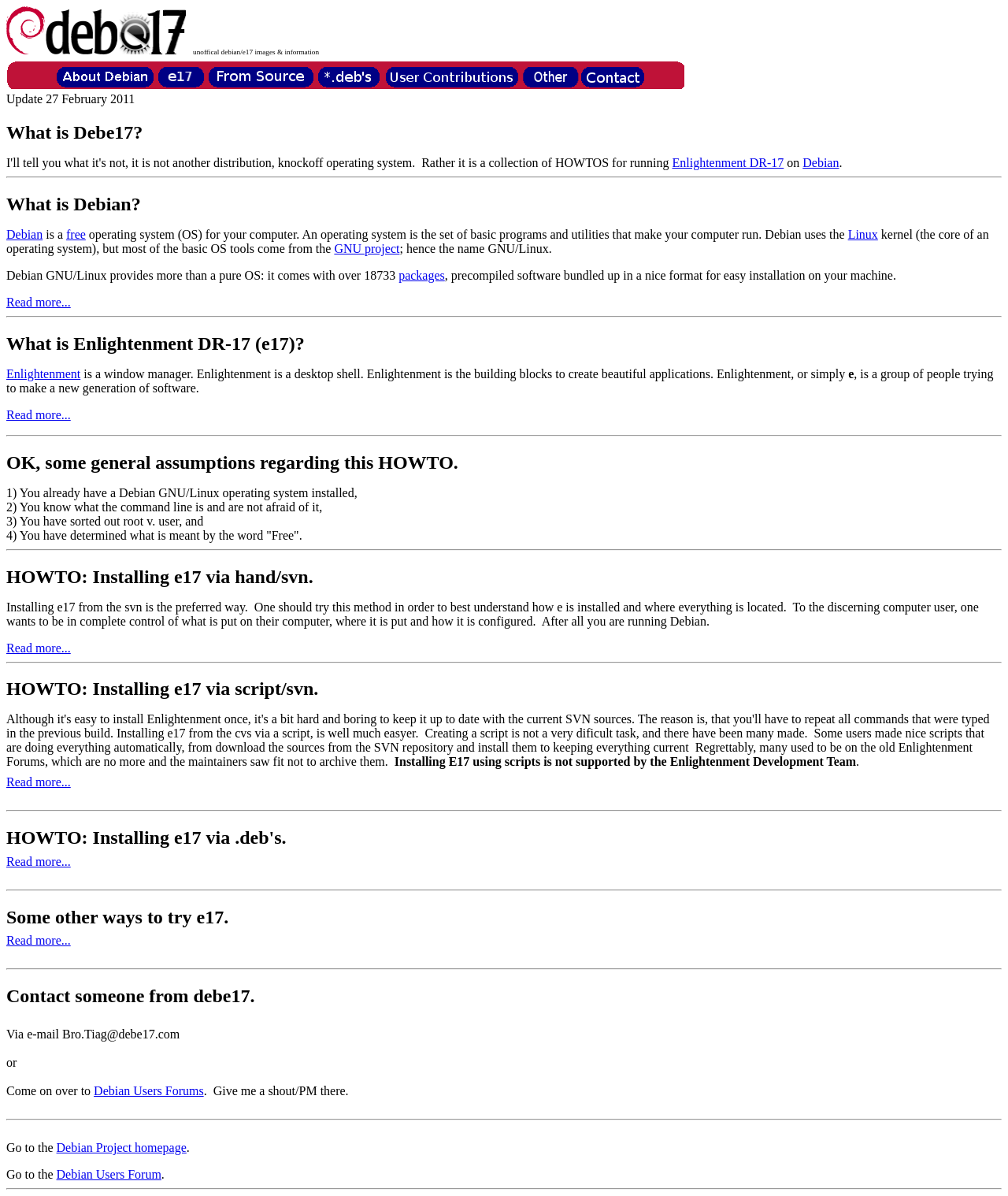Please specify the bounding box coordinates of the clickable region necessary for completing the following instruction: "Contact someone from debe17 via email". The coordinates must consist of four float numbers between 0 and 1, i.e., [left, top, right, bottom].

[0.006, 0.859, 0.178, 0.87]